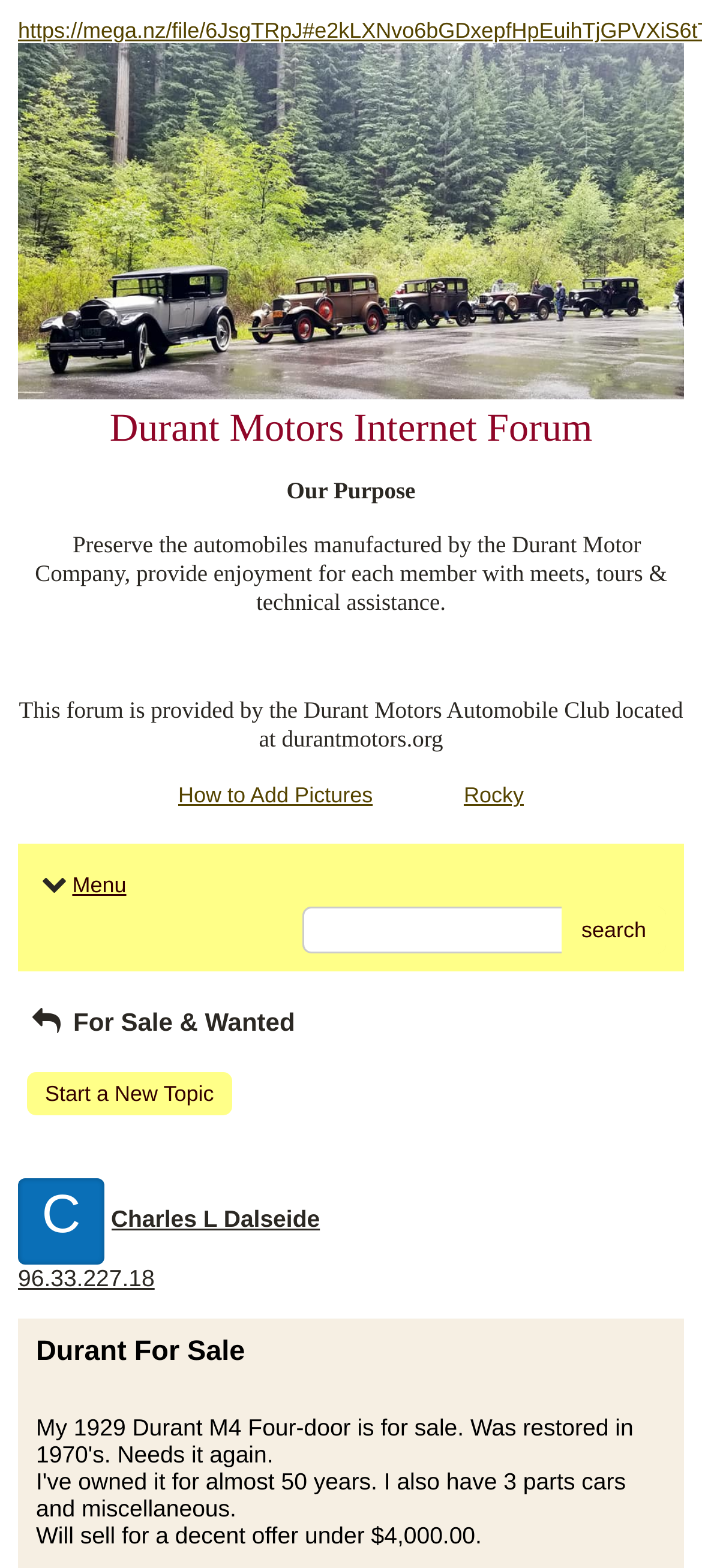Construct a comprehensive description capturing every detail on the webpage.

The webpage appears to be a forum or community page dedicated to Durant Motors, with a focus on preserving the automobiles manufactured by the company. At the top of the page, there is a large image taking up most of the width, followed by a heading that reads "Durant Motors Internet Forum". 

Below the heading, there is a section that outlines the purpose of the forum, which is to provide enjoyment for members through meets, tours, and technical assistance. This section is positioned roughly in the middle of the page, with a static text element above it that reads "Our Purpose". 

To the right of the purpose section, there are two links: "How to Add Pictures" and "Rocky", separated by a series of blank spaces. Below these links, there is a menu icon represented by the text "\ue82aMenu". 

Further down the page, there is a search bar with a textbox and a "search" button. To the left of the search bar, there is a section labeled "For Sale & Wanted", with a link to "Start a New Topic" below it. 

The page also features a list of user profiles, with links to individual profiles, such as "Charles L Dalseide", accompanied by a label "Messages from this User". There are also links to specific topics, such as "Durant For Sale", with a description of the topic below it.